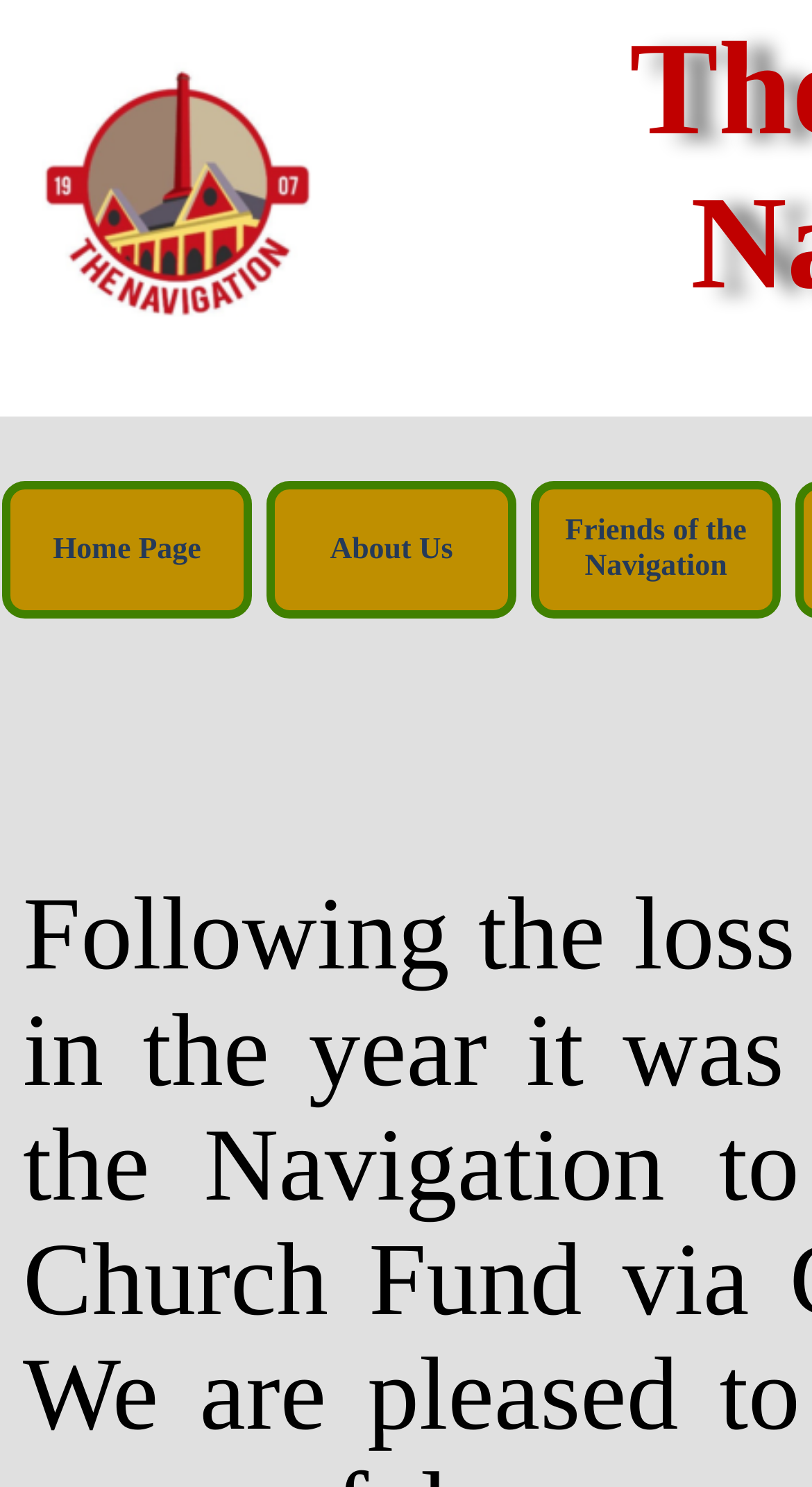Describe all the key features and sections of the webpage thoroughly.

The webpage is about archived news related to new cabins or containers for storage. At the top left of the page, there is a navigation logo image. Below the logo, there are three horizontal layout tables, aligned side by side. The first table on the left contains a link to the "Home Page". The second table in the middle displays the text "About Us". The third table on the right shows the text "Friends of the Navigation".